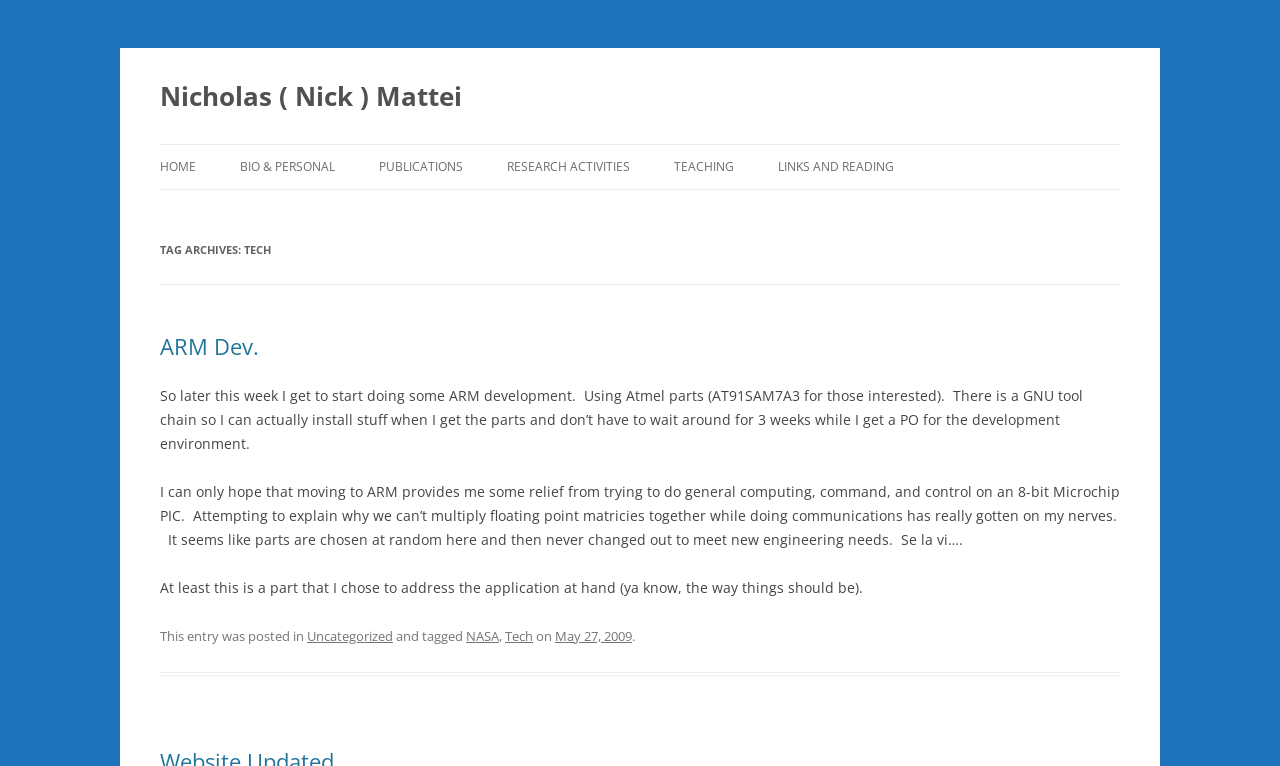Provide the bounding box coordinates for the area that should be clicked to complete the instruction: "Click on the HOME link".

[0.125, 0.189, 0.153, 0.247]